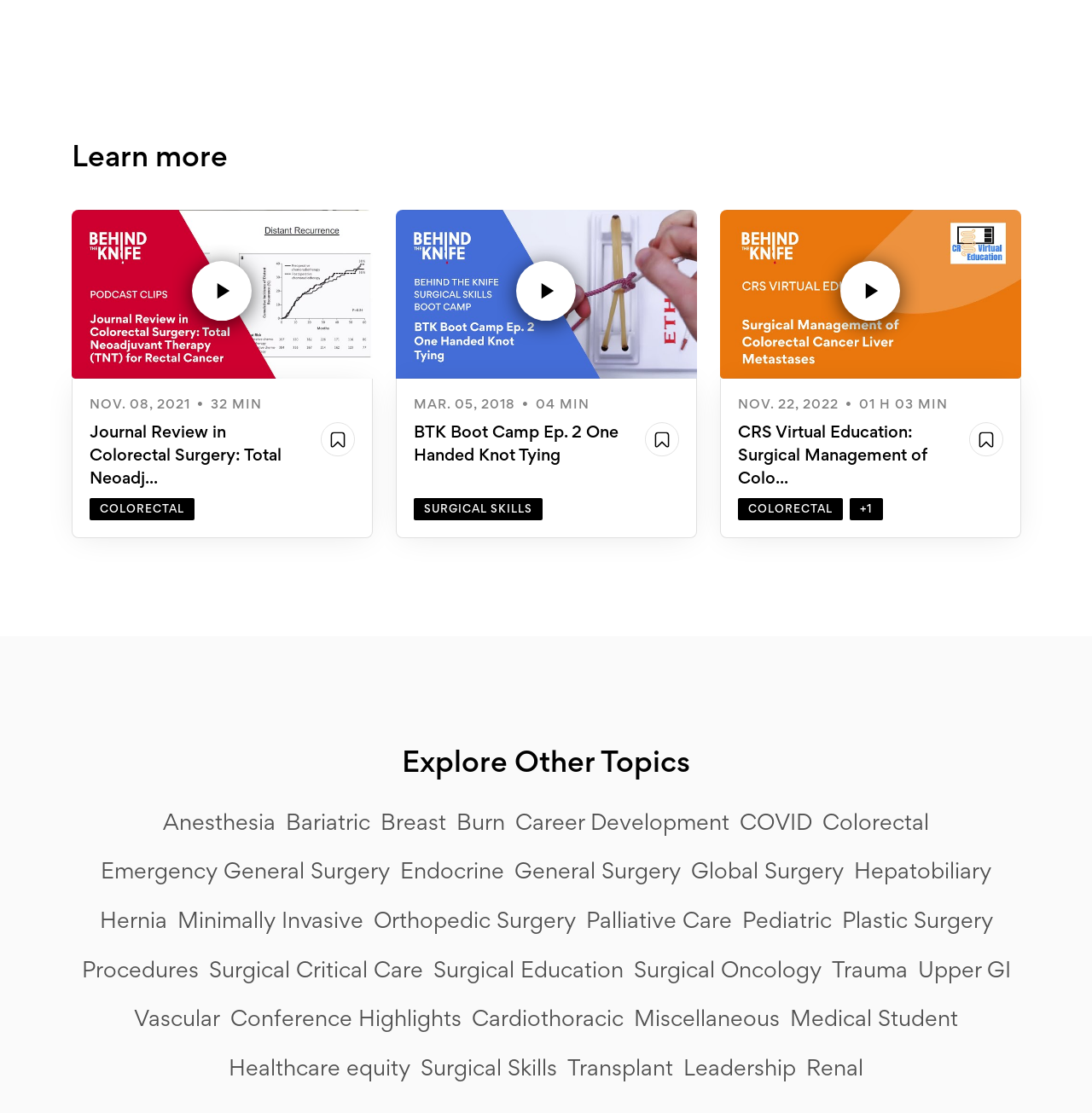Based on the element description: "name="contact[email]" placeholder="Enter your email"", identify the UI element and provide its bounding box coordinates. Use four float numbers between 0 and 1, [left, top, right, bottom].

None